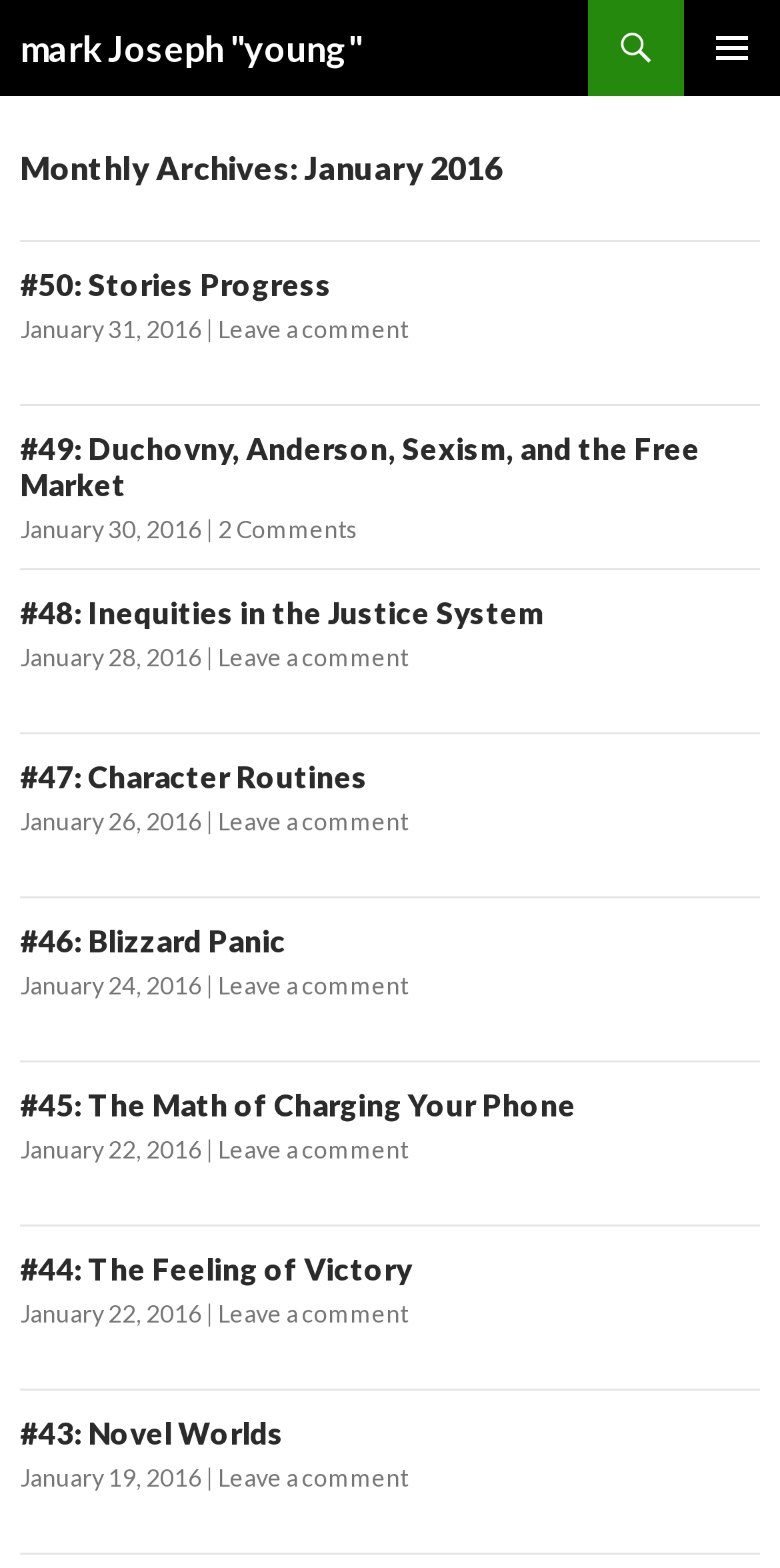Create a detailed summary of the webpage's content and design.

This webpage appears to be a blog or archive page, with a focus on monthly archives for January 2016. At the top, there is a heading with the title "mark Joseph 'young'" and a link with the same text. To the right of this heading, there is a button labeled "PRIMARY MENU". Below the heading, there is a link labeled "SKIP TO CONTENT".

The main content of the page is divided into multiple articles, each with its own heading, date, and links to leave a comment. There are six articles in total, each with a similar structure. The headings of the articles are "#50: Stories Progress", "#49: Duchovny, Anderson, Sexism, and the Free Market", "#48: Inequities in the Justice System", "#47: Character Routines", "#46: Blizzard Panic", and "#45: The Math of Charging Your Phone". Each article has a date associated with it, ranging from January 19, 2016, to January 31, 2016.

The articles are arranged in a vertical column, with each article below the previous one. The headings and dates are aligned to the left, while the links to leave a comment are aligned to the right. There are no images on the page. Overall, the page has a simple and organized layout, with a focus on presenting a series of articles in a clear and readable format.